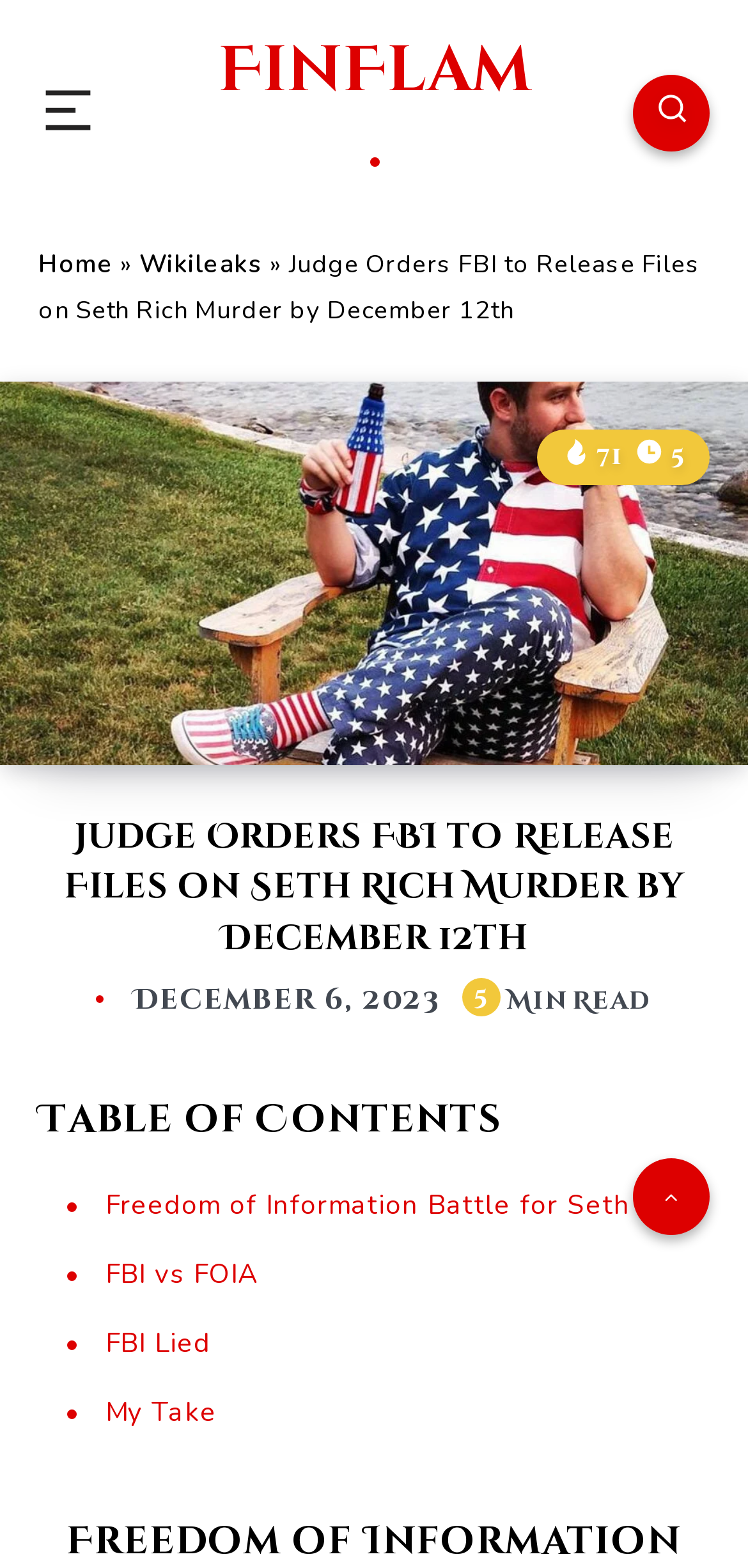Please reply to the following question using a single word or phrase: 
What is the estimated reading time of the article?

5 Min